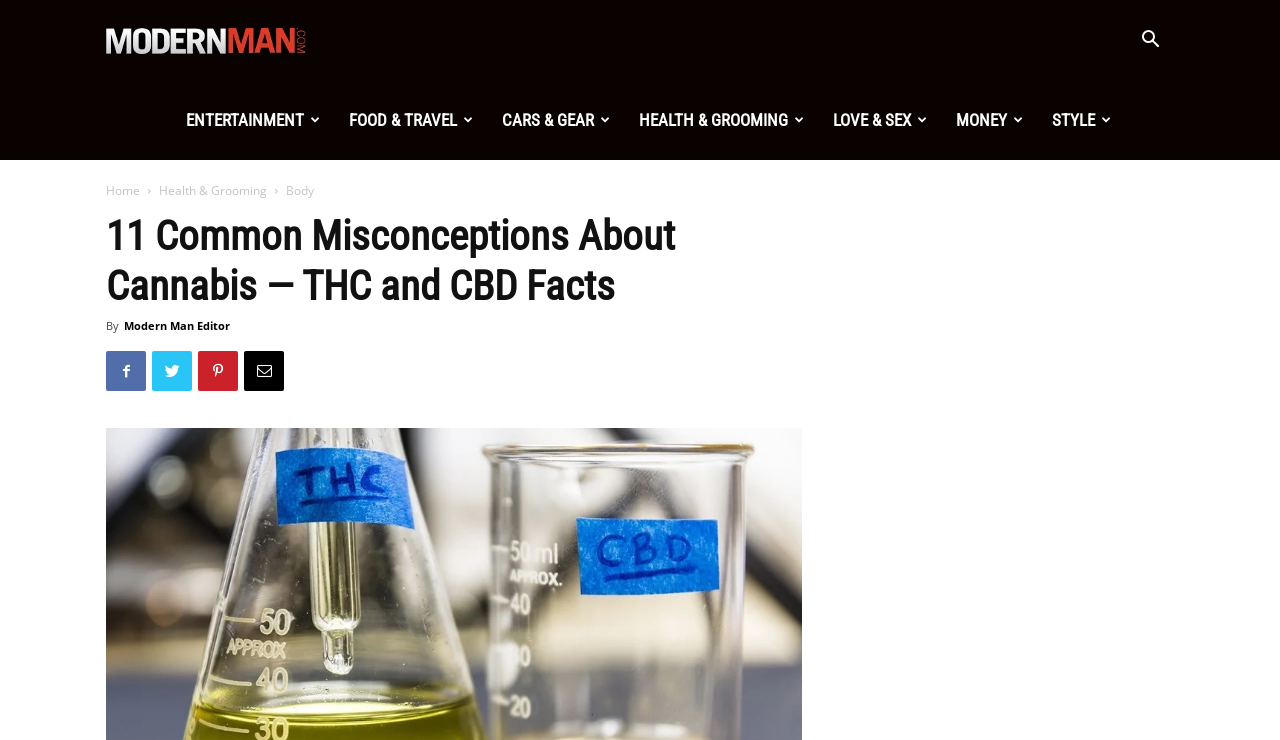Identify the bounding box coordinates of the region that needs to be clicked to carry out this instruction: "Read the article about 11 Common Misconceptions About Cannabis". Provide these coordinates as four float numbers ranging from 0 to 1, i.e., [left, top, right, bottom].

[0.083, 0.285, 0.627, 0.42]